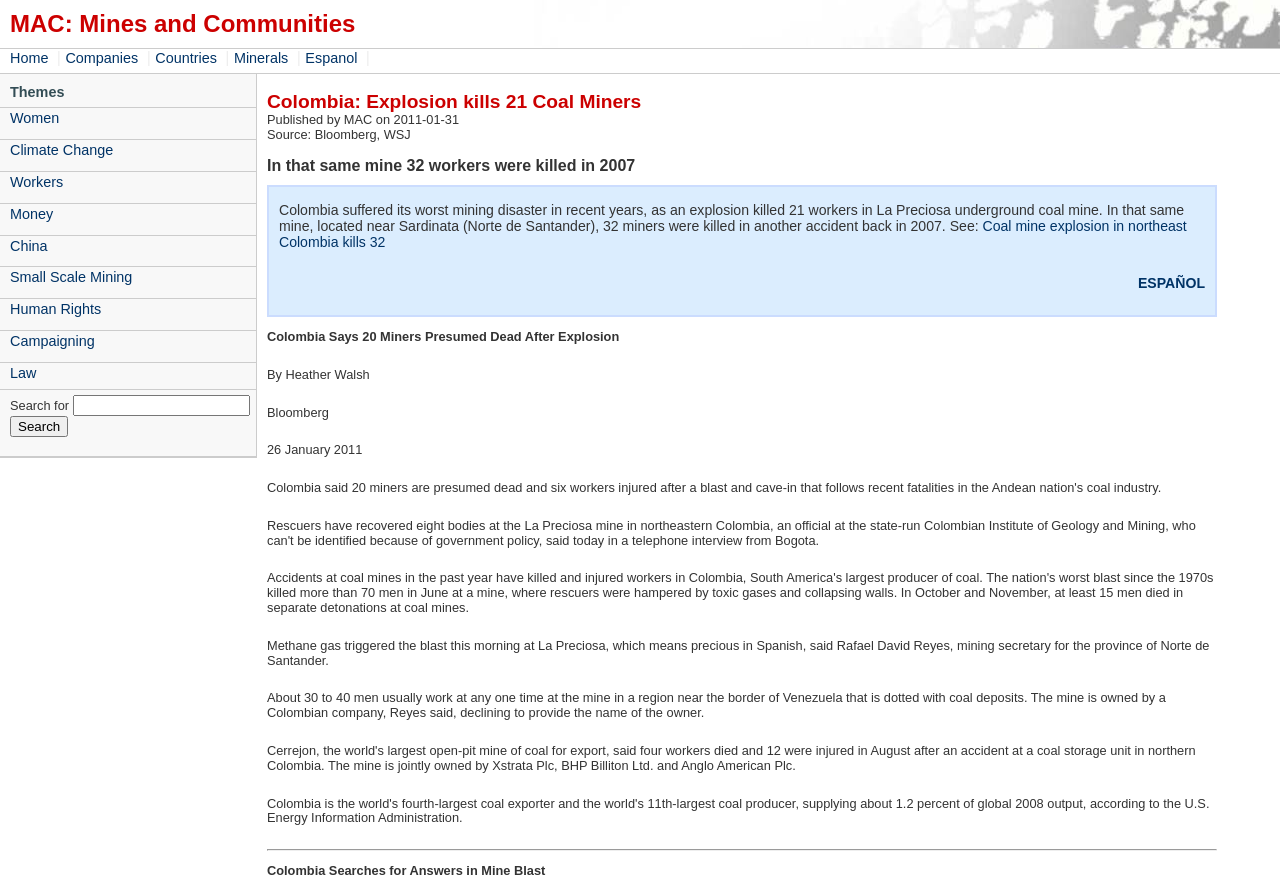Can you identify the bounding box coordinates of the clickable region needed to carry out this instruction: 'Switch to French'? The coordinates should be four float numbers within the range of 0 to 1, stated as [left, top, right, bottom].

None